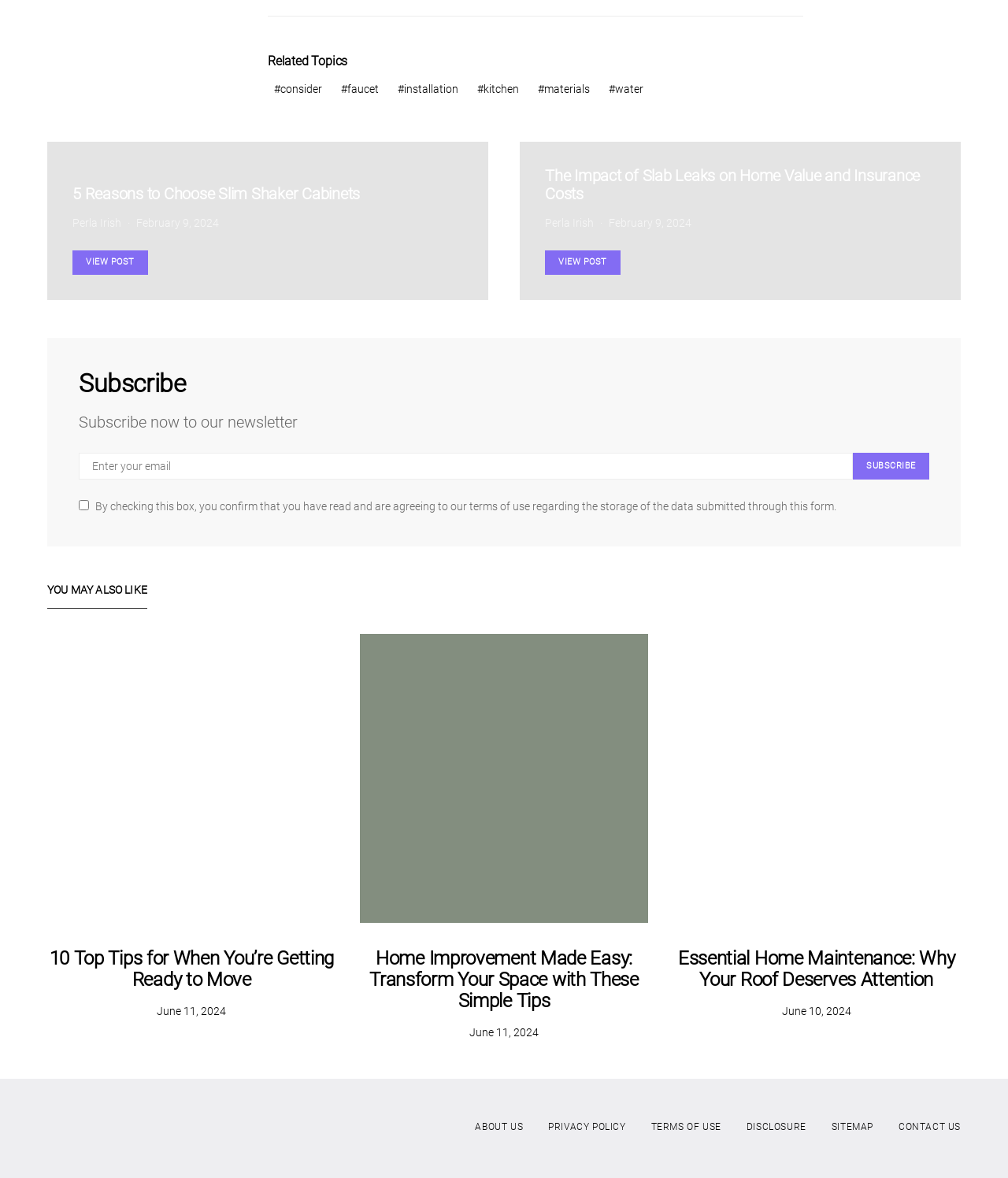Identify the bounding box coordinates of the element that should be clicked to fulfill this task: "Read the article about Home Improvement Made Easy". The coordinates should be provided as four float numbers between 0 and 1, i.e., [left, top, right, bottom].

[0.357, 0.805, 0.643, 0.859]